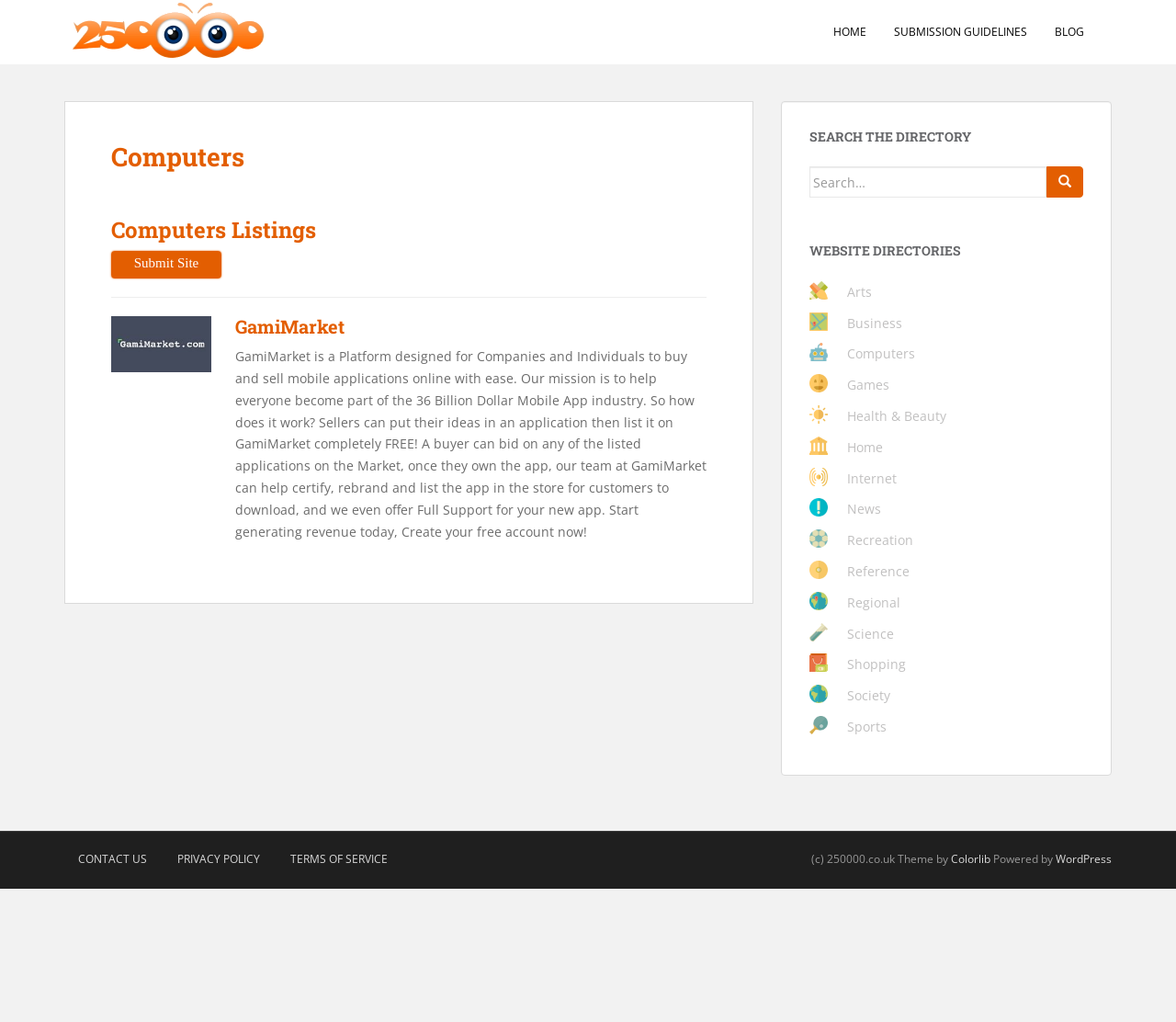Please identify the bounding box coordinates of the element's region that needs to be clicked to fulfill the following instruction: "Search for a website". The bounding box coordinates should consist of four float numbers between 0 and 1, i.e., [left, top, right, bottom].

[0.688, 0.163, 0.921, 0.194]